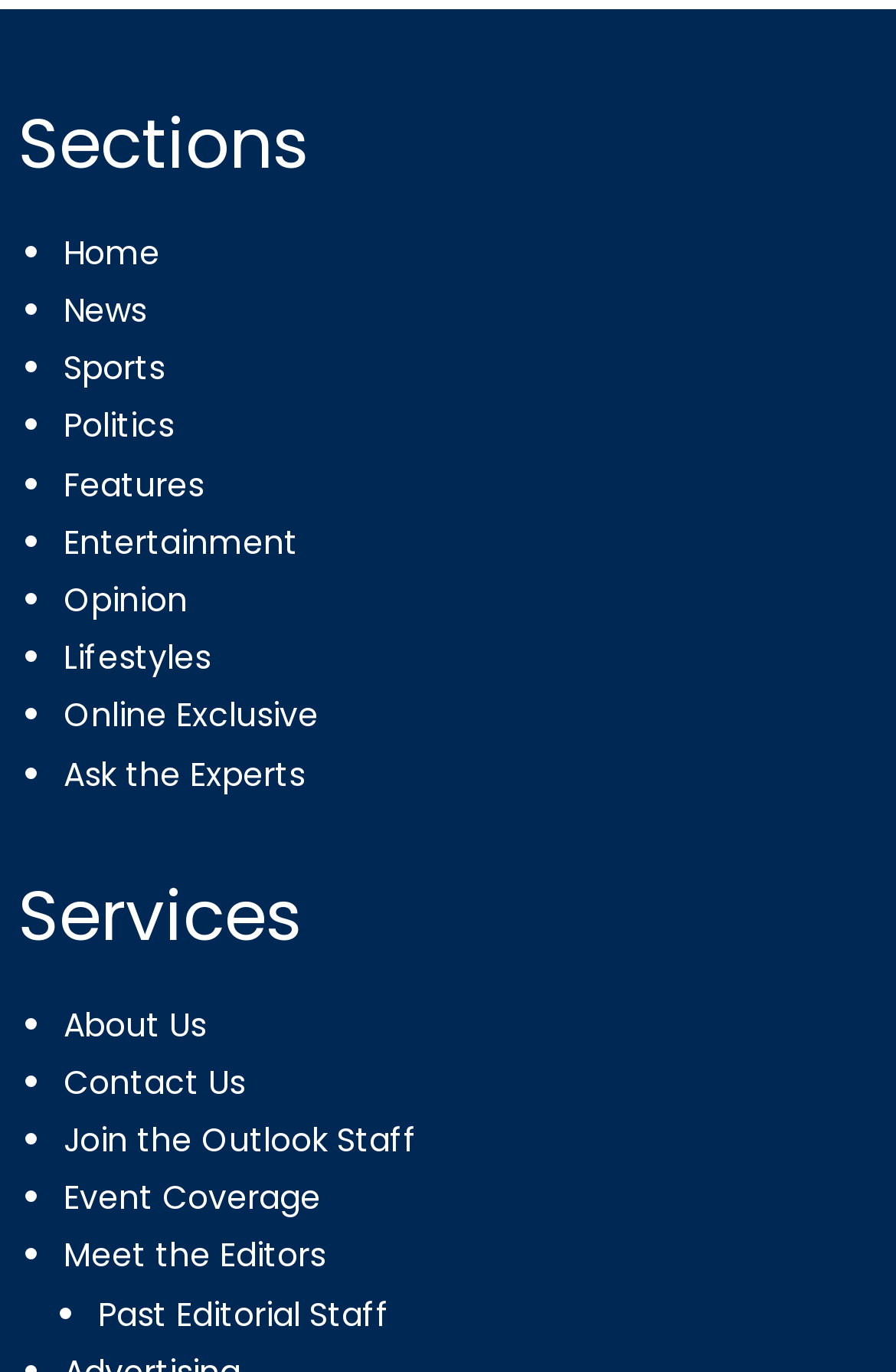Kindly determine the bounding box coordinates of the area that needs to be clicked to fulfill this instruction: "contact us".

[0.071, 0.772, 0.274, 0.806]